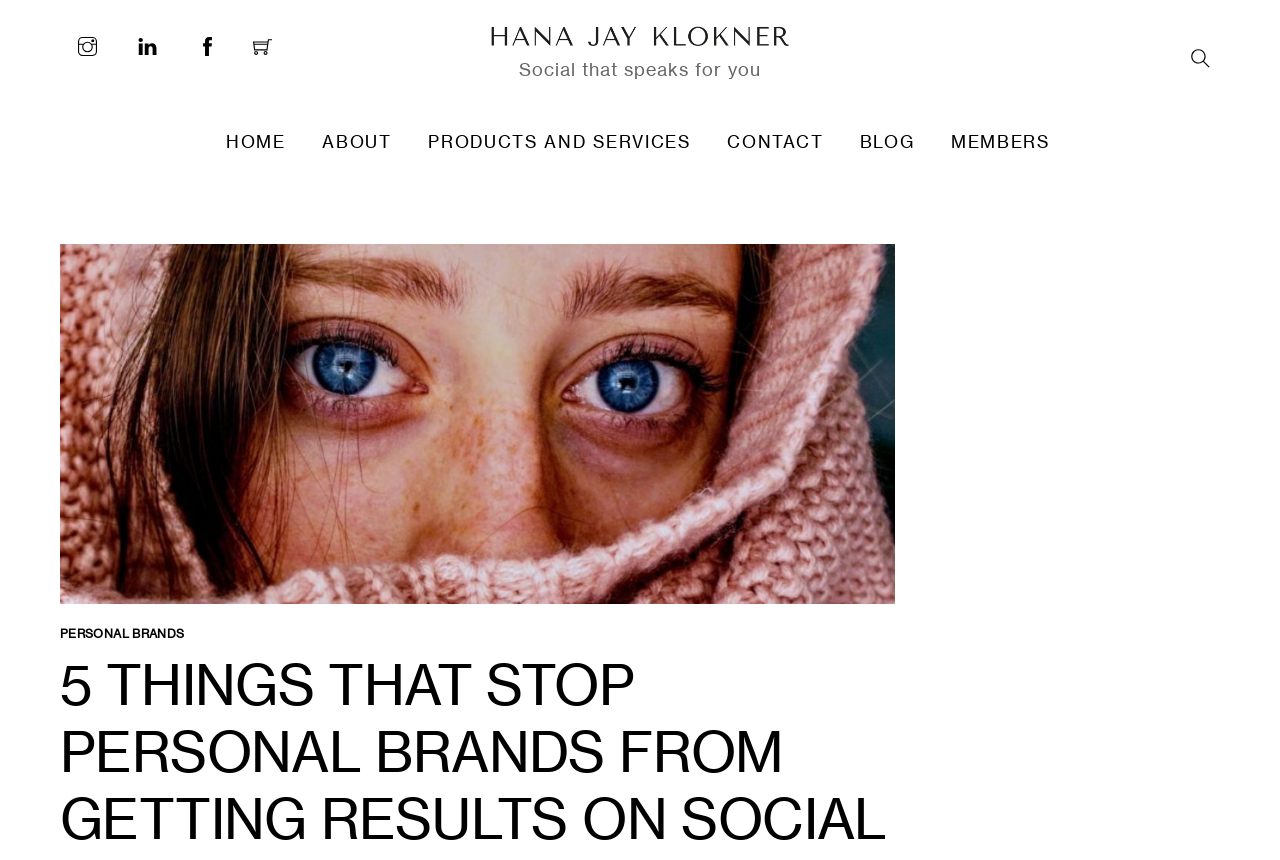Identify and provide the bounding box for the element described by: "alt="personal branding london" title="personal-brands-personal-branding-london"".

[0.047, 0.671, 0.699, 0.696]